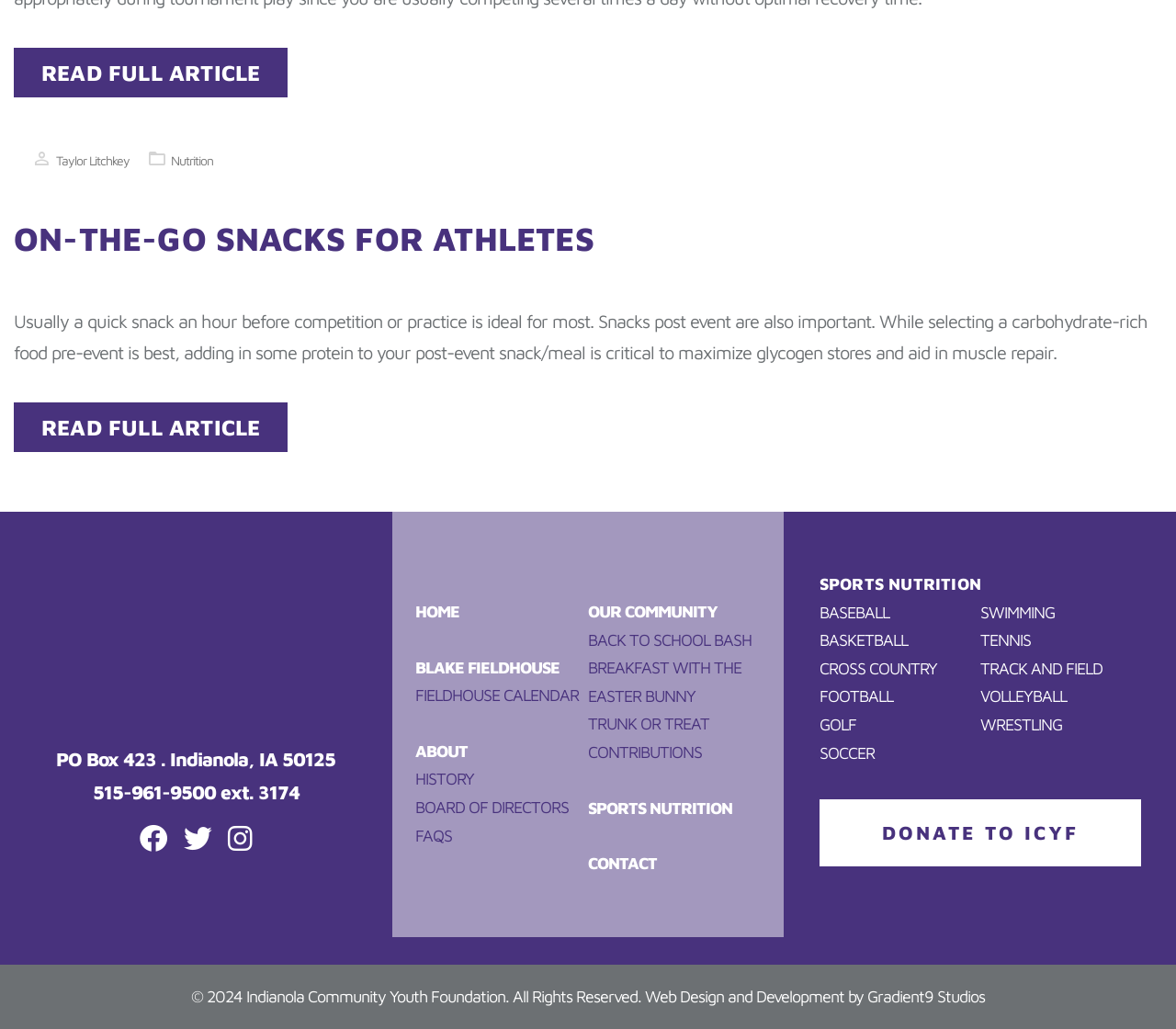Locate the bounding box coordinates of the area you need to click to fulfill this instruction: 'Learn about on-the-go snacks for athletes'. The coordinates must be in the form of four float numbers ranging from 0 to 1: [left, top, right, bottom].

[0.012, 0.213, 0.505, 0.251]